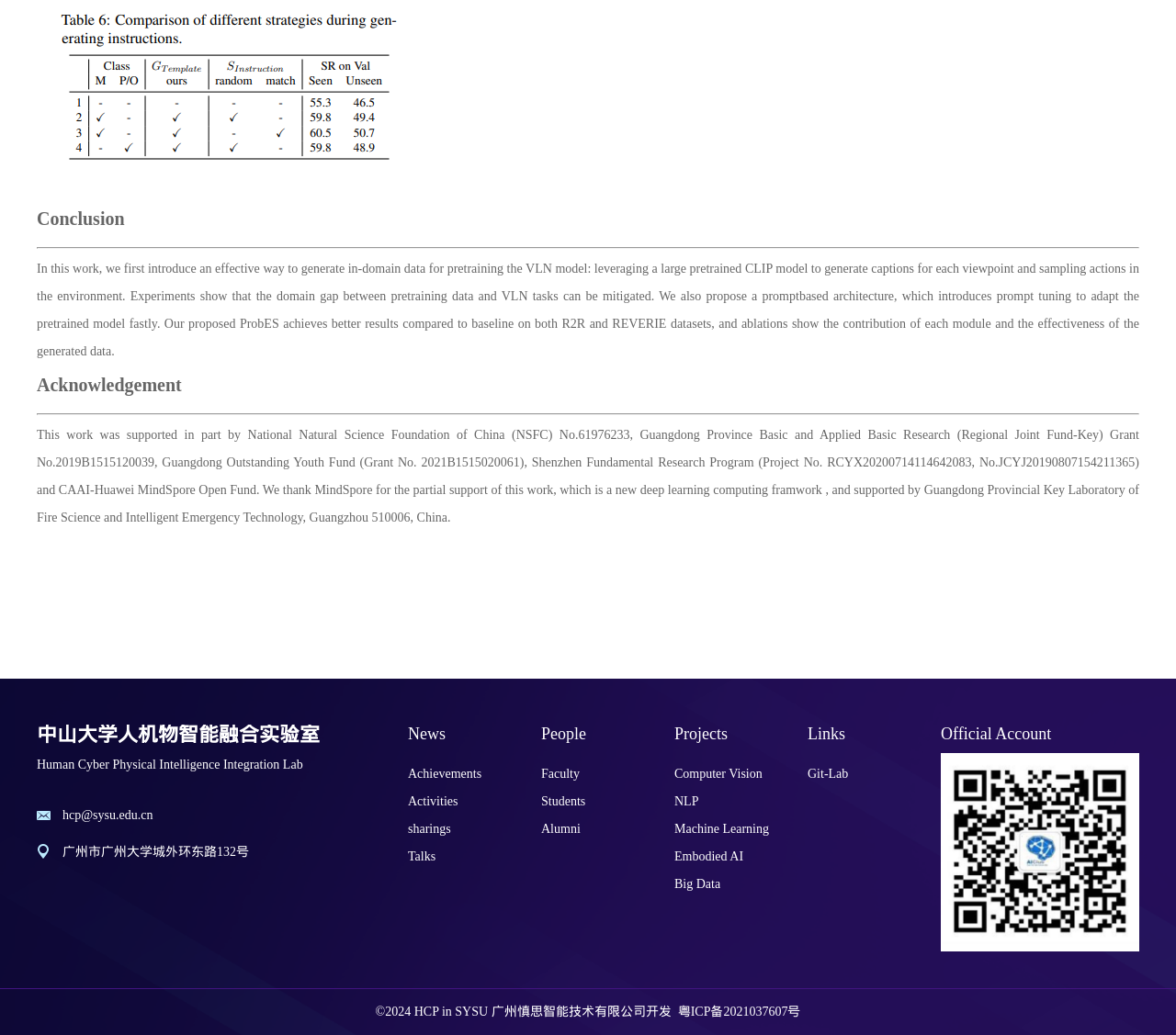What is the email address provided?
Refer to the image and provide a one-word or short phrase answer.

hcp@sysu.edu.cn